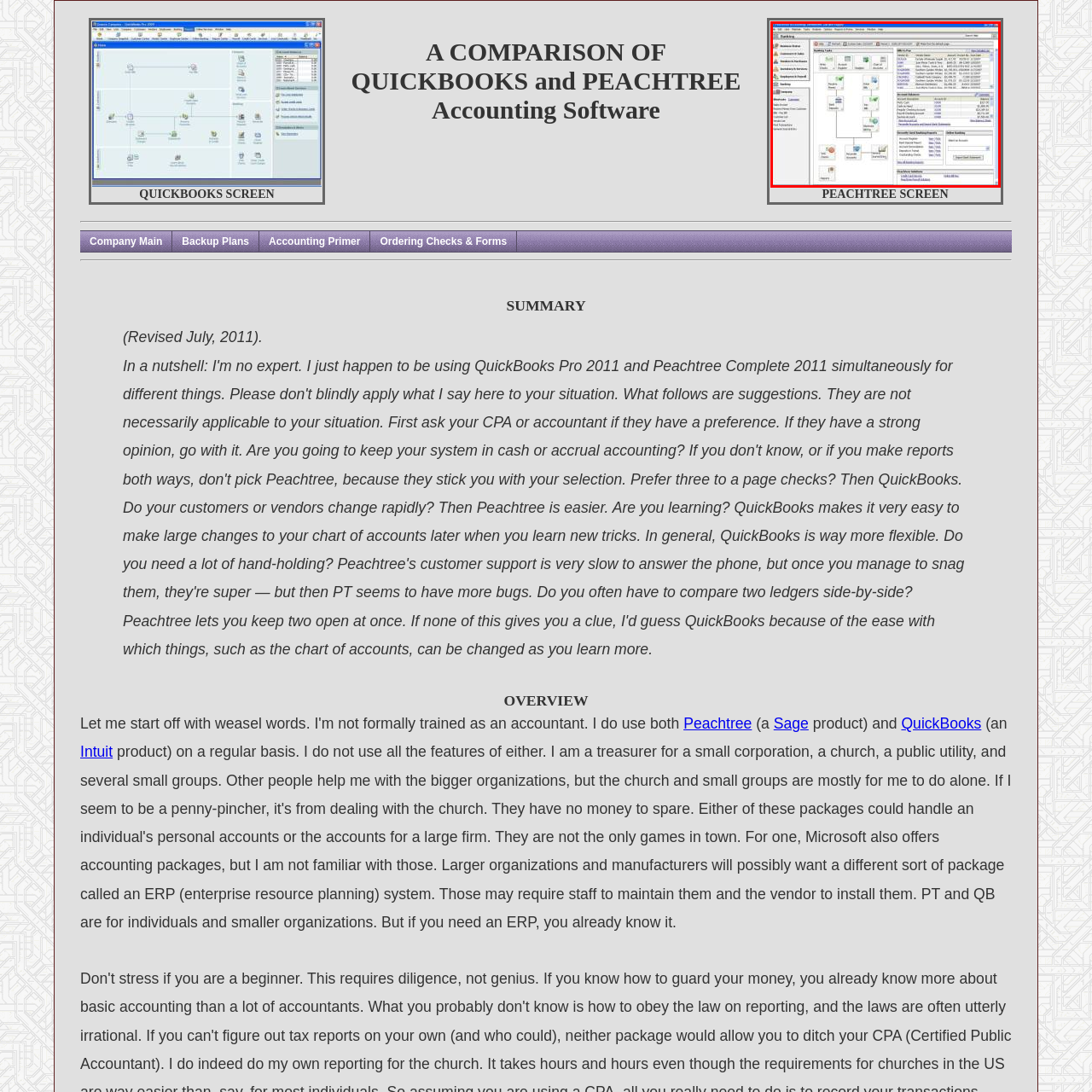What type of visual representation is used in the central area? Observe the image within the red bounding box and give a one-word or short-phrase answer.

Flowcharts